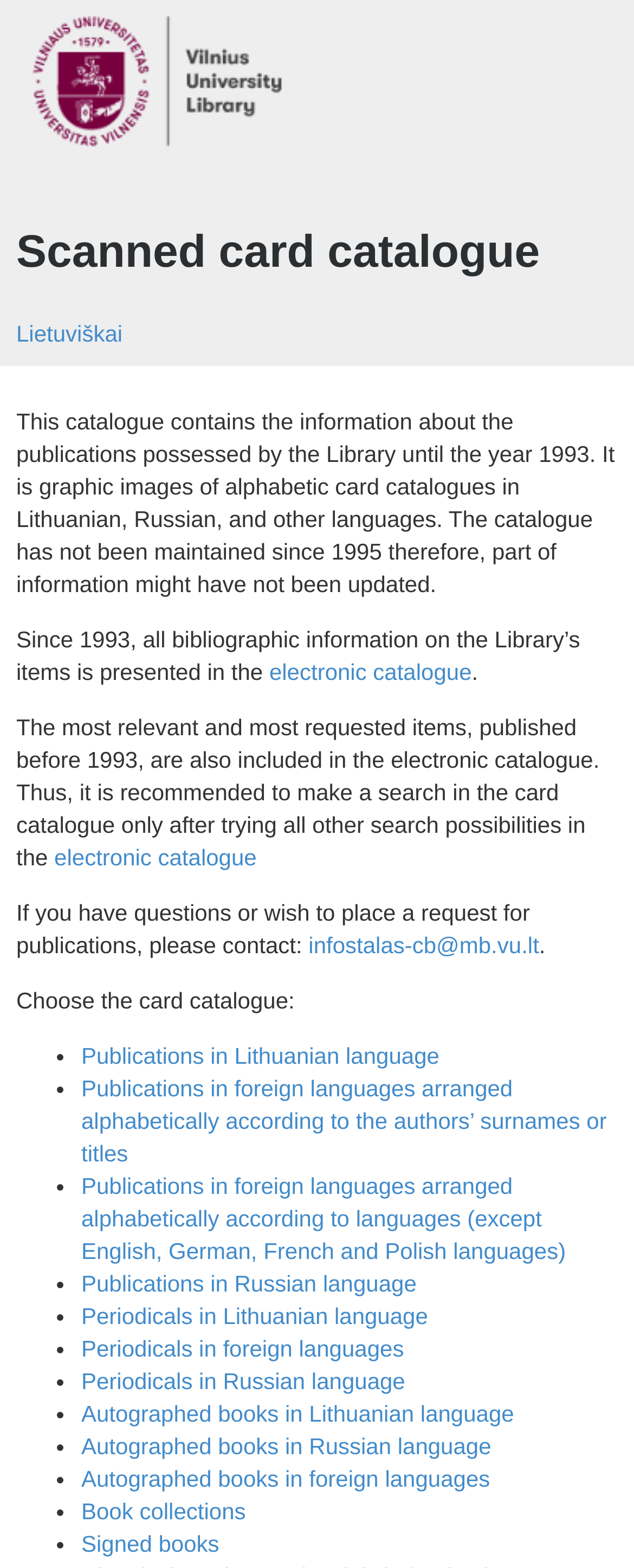Carefully observe the image and respond to the question with a detailed answer:
What should I do if I have questions or wish to place a request for publications?

According to the text, 'If you have questions or wish to place a request for publications, please contact: infostalas-cb@mb.vu.lt', I should contact the provided email address if I have any questions or requests.